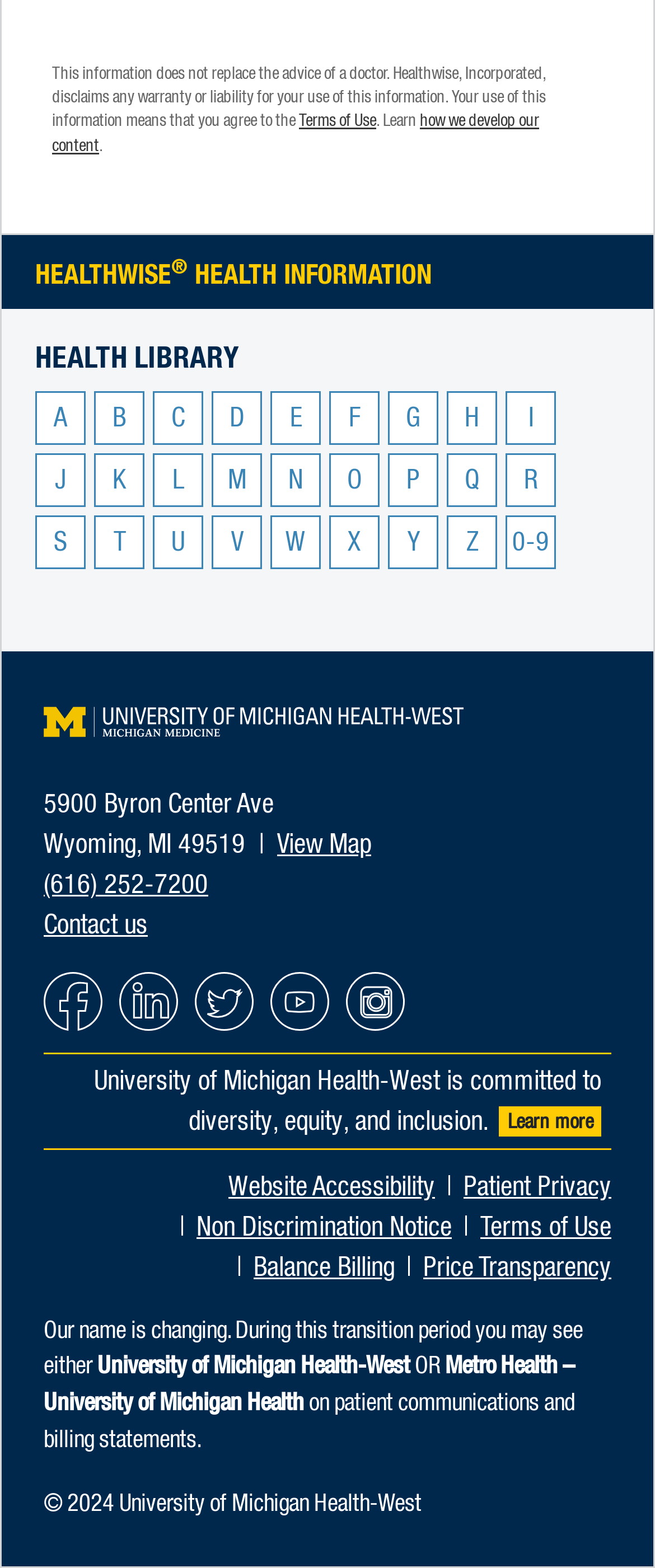Locate the bounding box coordinates of the element you need to click to accomplish the task described by this instruction: "Click on the 'A' link".

[0.054, 0.25, 0.131, 0.284]